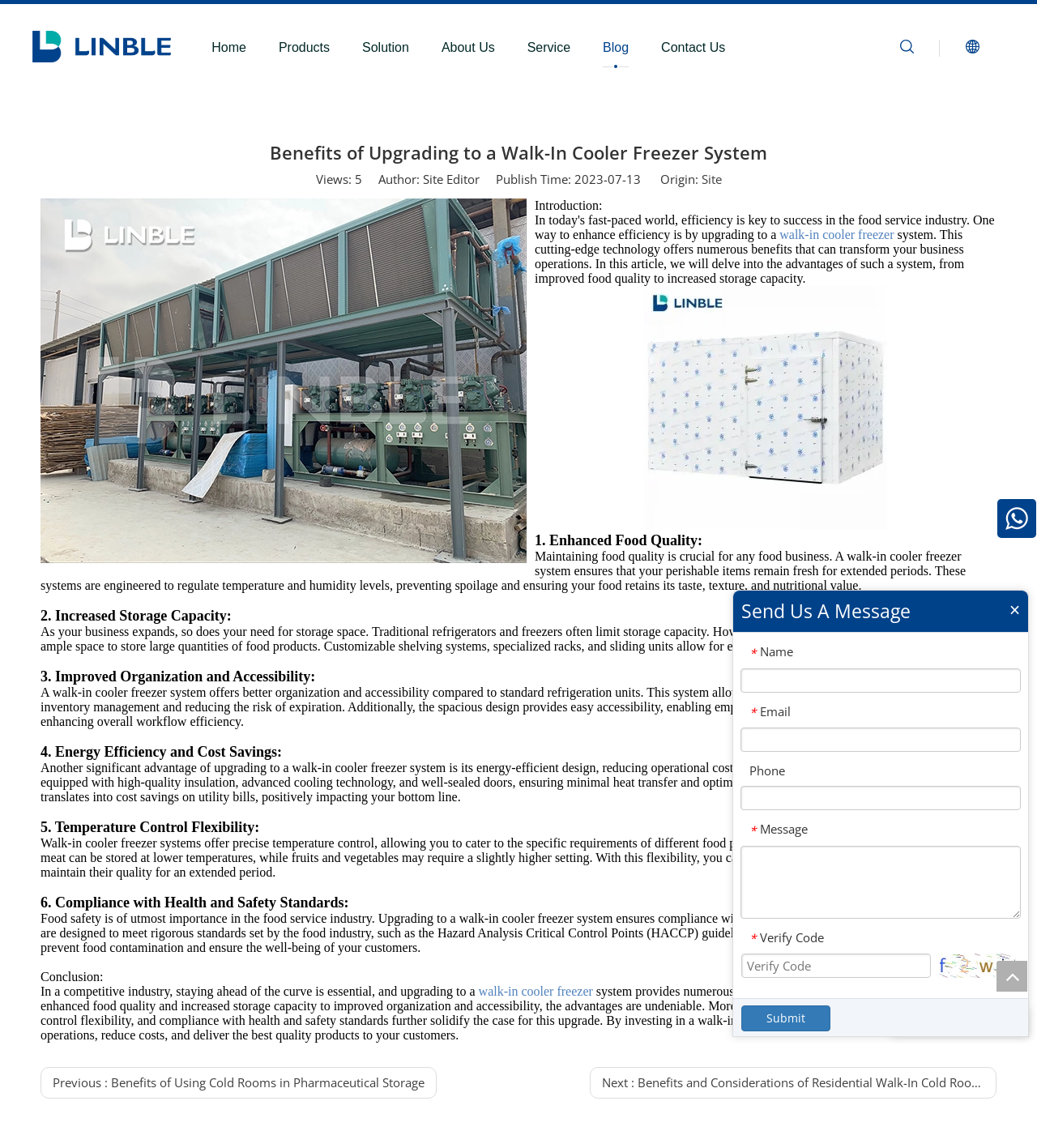Identify the bounding box coordinates of the region that should be clicked to execute the following instruction: "Click the 'Home' link".

[0.188, 0.032, 0.253, 0.051]